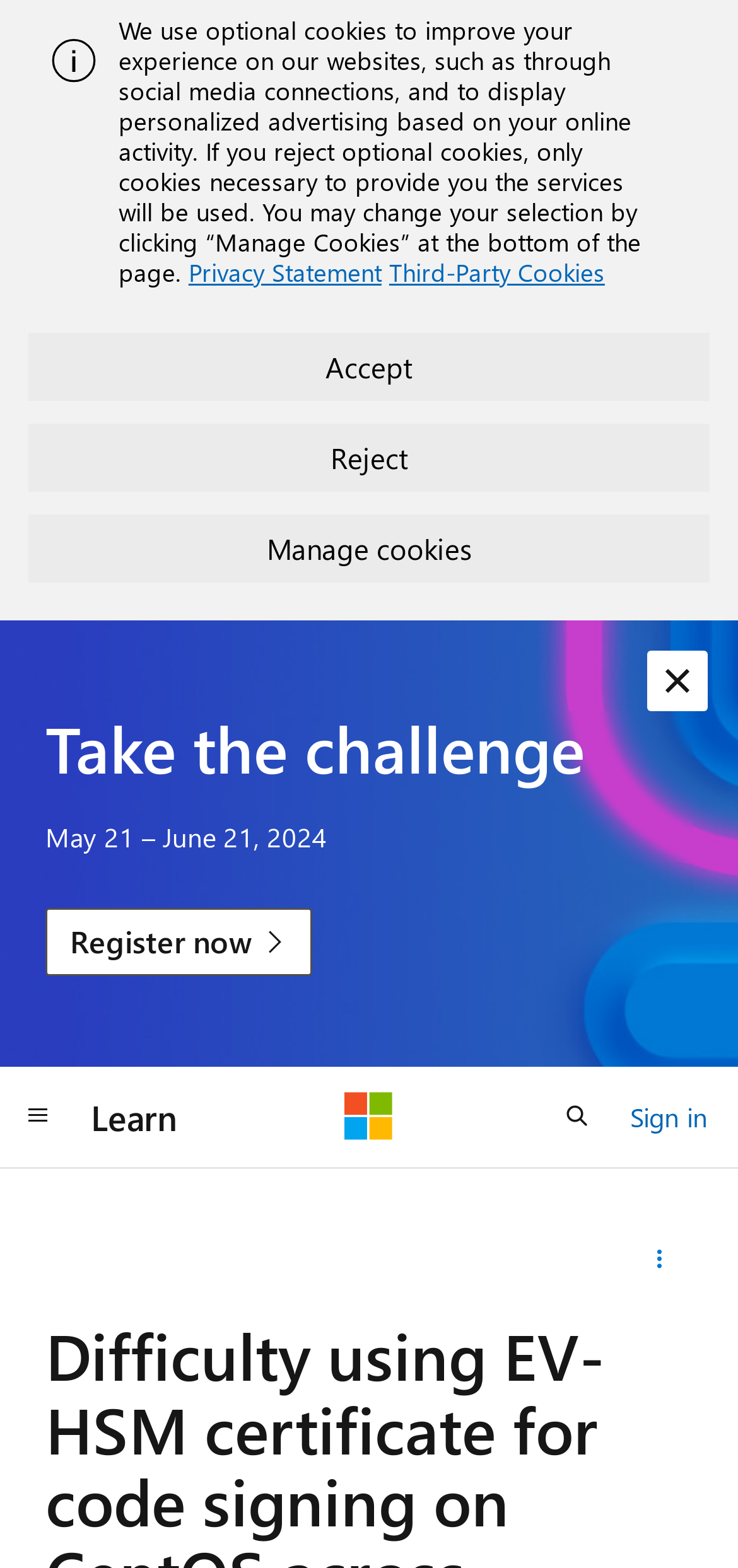Specify the bounding box coordinates of the area to click in order to execute this command: 'share this question'. The coordinates should consist of four float numbers ranging from 0 to 1, and should be formatted as [left, top, right, bottom].

[0.848, 0.784, 0.938, 0.822]